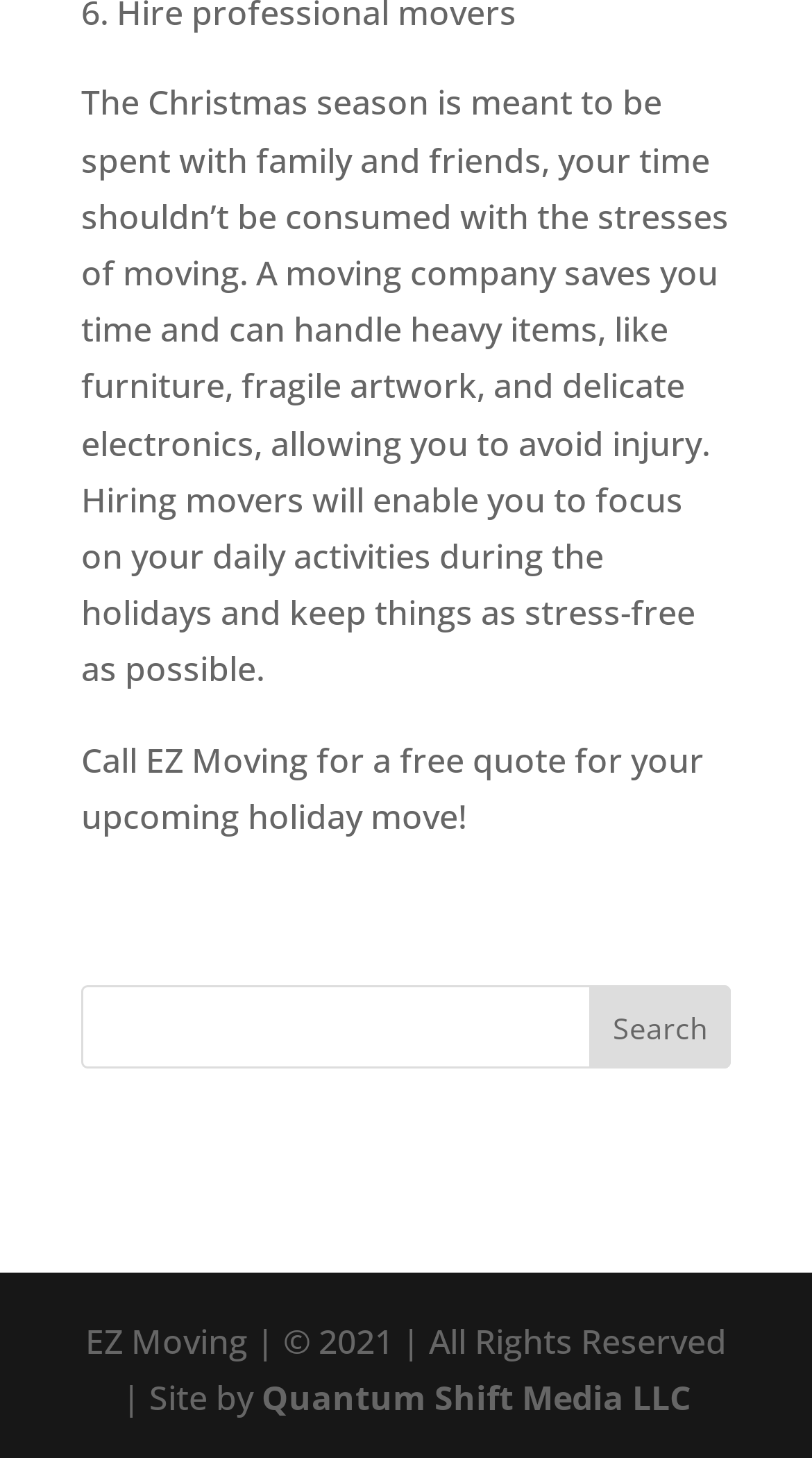Using floating point numbers between 0 and 1, provide the bounding box coordinates in the format (top-left x, top-left y, bottom-right x, bottom-right y). Locate the UI element described here: Quantum Shift Media LLC

[0.322, 0.943, 0.85, 0.974]